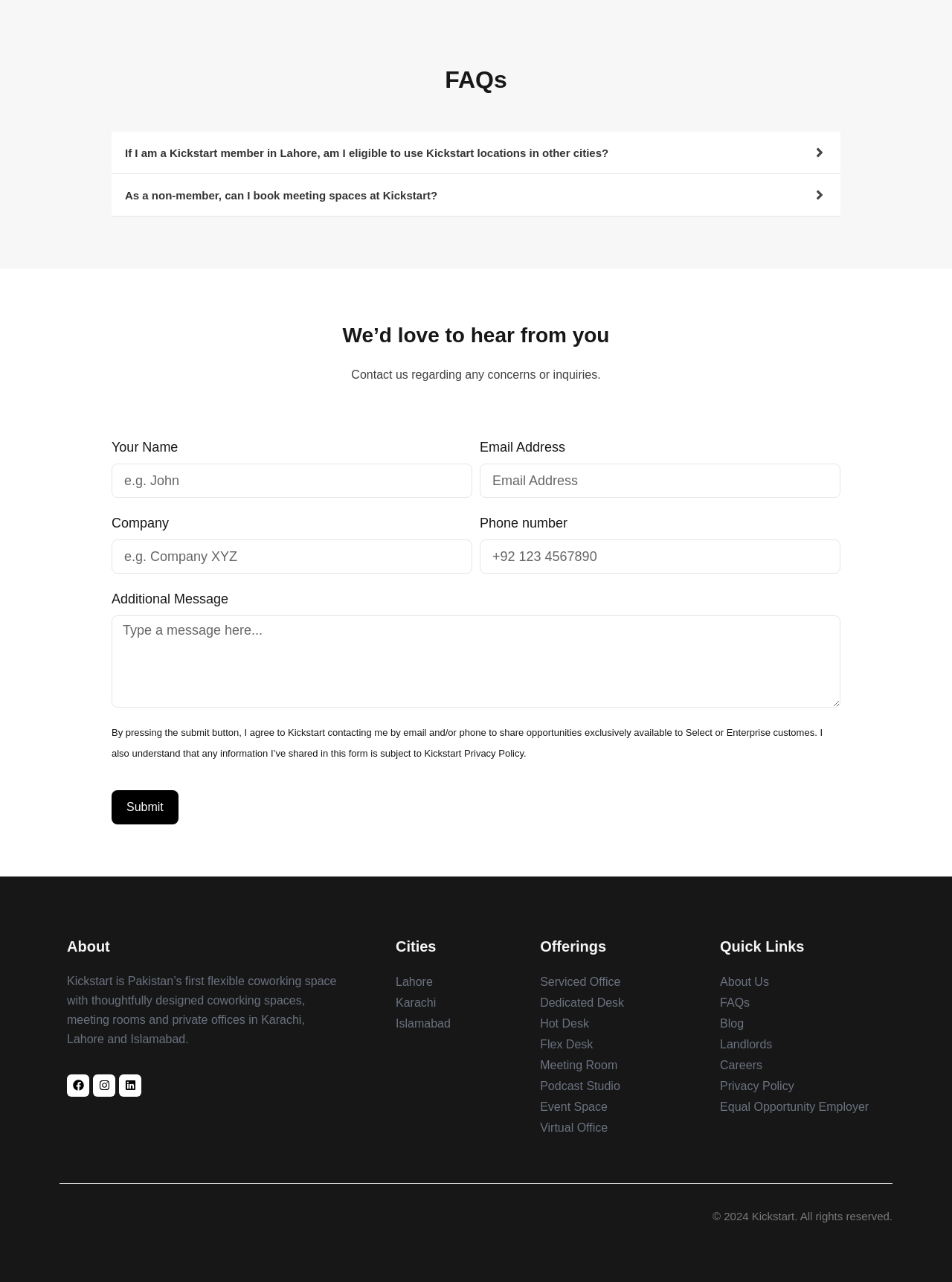Locate the bounding box coordinates of the region to be clicked to comply with the following instruction: "Click the 'Submit' button". The coordinates must be four float numbers between 0 and 1, in the form [left, top, right, bottom].

[0.117, 0.616, 0.187, 0.643]